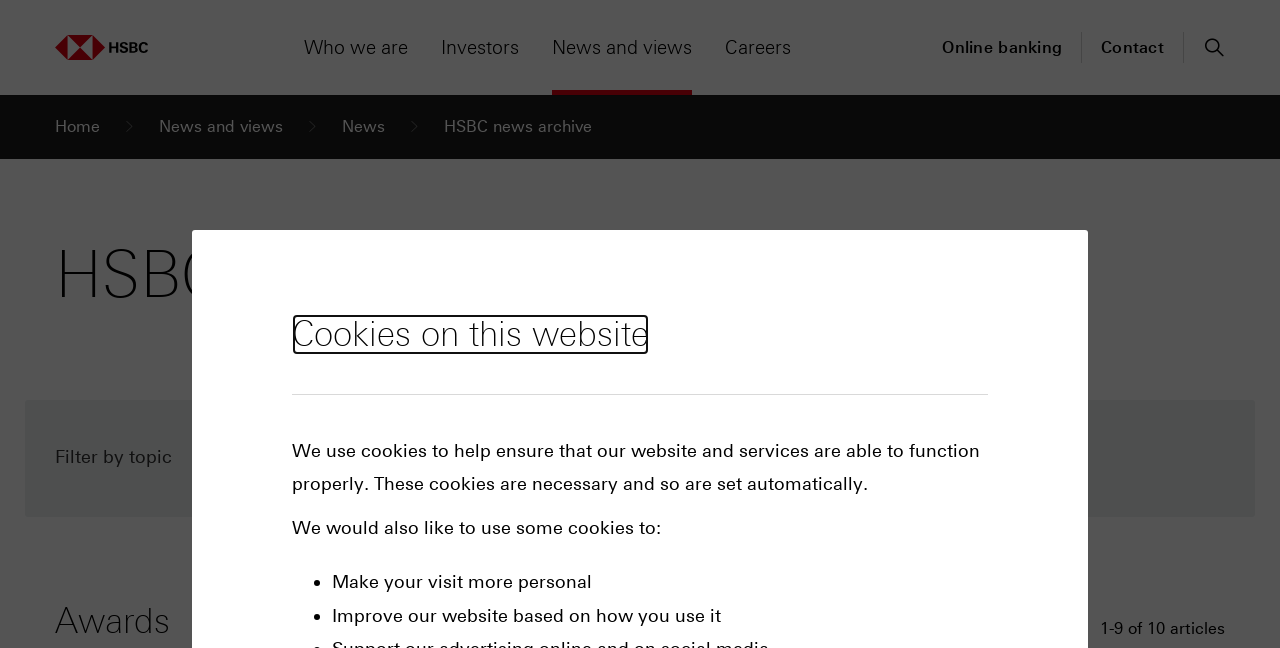Determine the bounding box coordinates of the area to click in order to meet this instruction: "view list of cookie uses".

[0.245, 0.873, 0.251, 0.925]